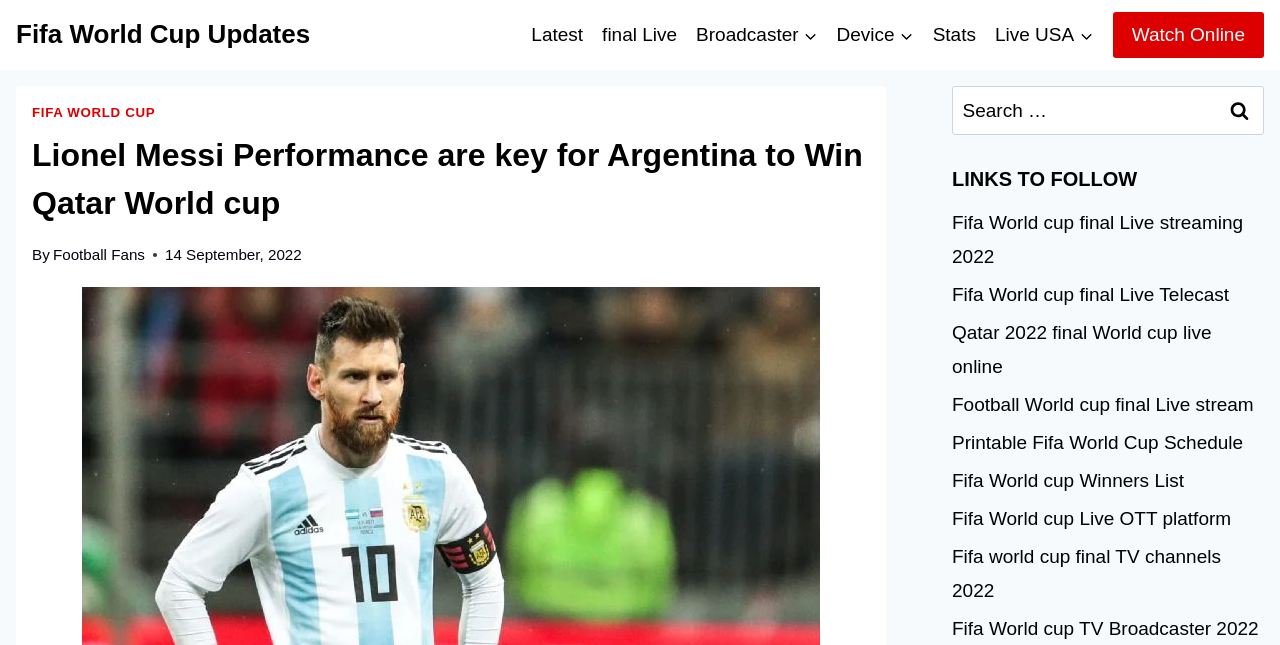Determine the bounding box coordinates for the area that should be clicked to carry out the following instruction: "Check Printable Fifa World Cup Schedule".

[0.744, 0.658, 0.988, 0.717]